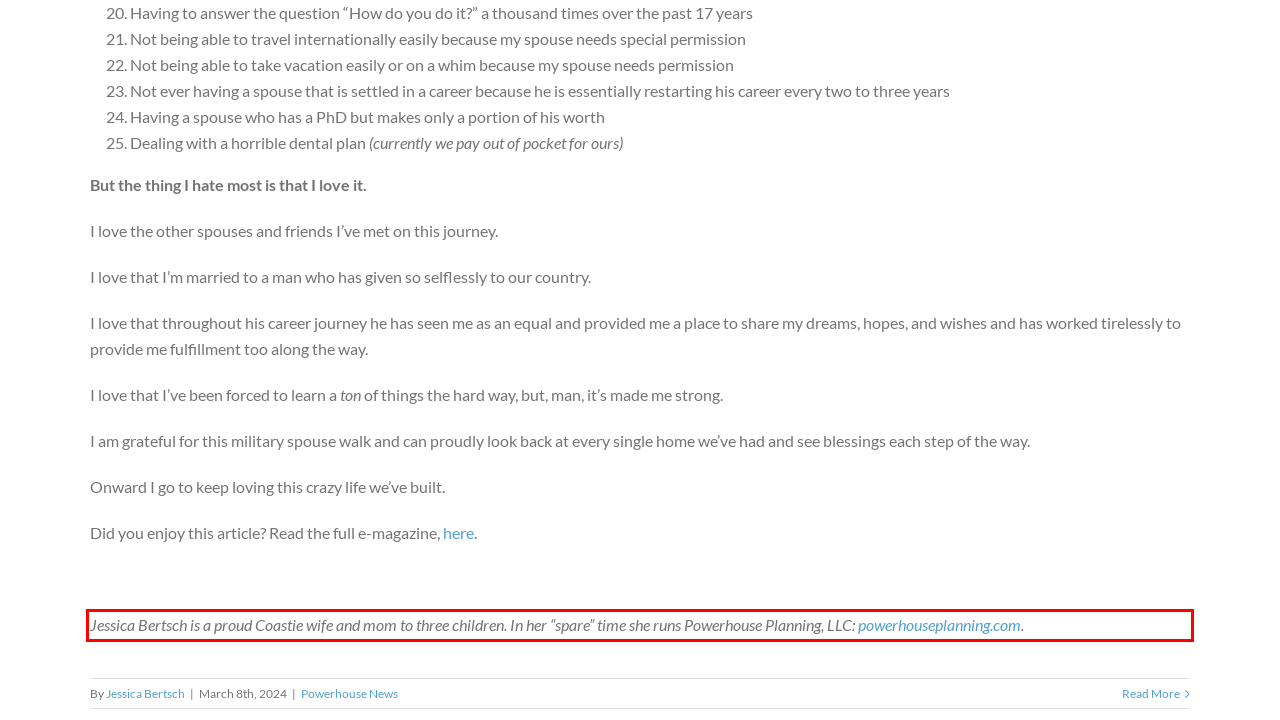Examine the webpage screenshot and use OCR to recognize and output the text within the red bounding box.

Jessica Bertsch is a proud Coastie wife and mom to three children. In her “spare” time she runs Powerhouse Planning, LLC: powerhouseplanning.com.